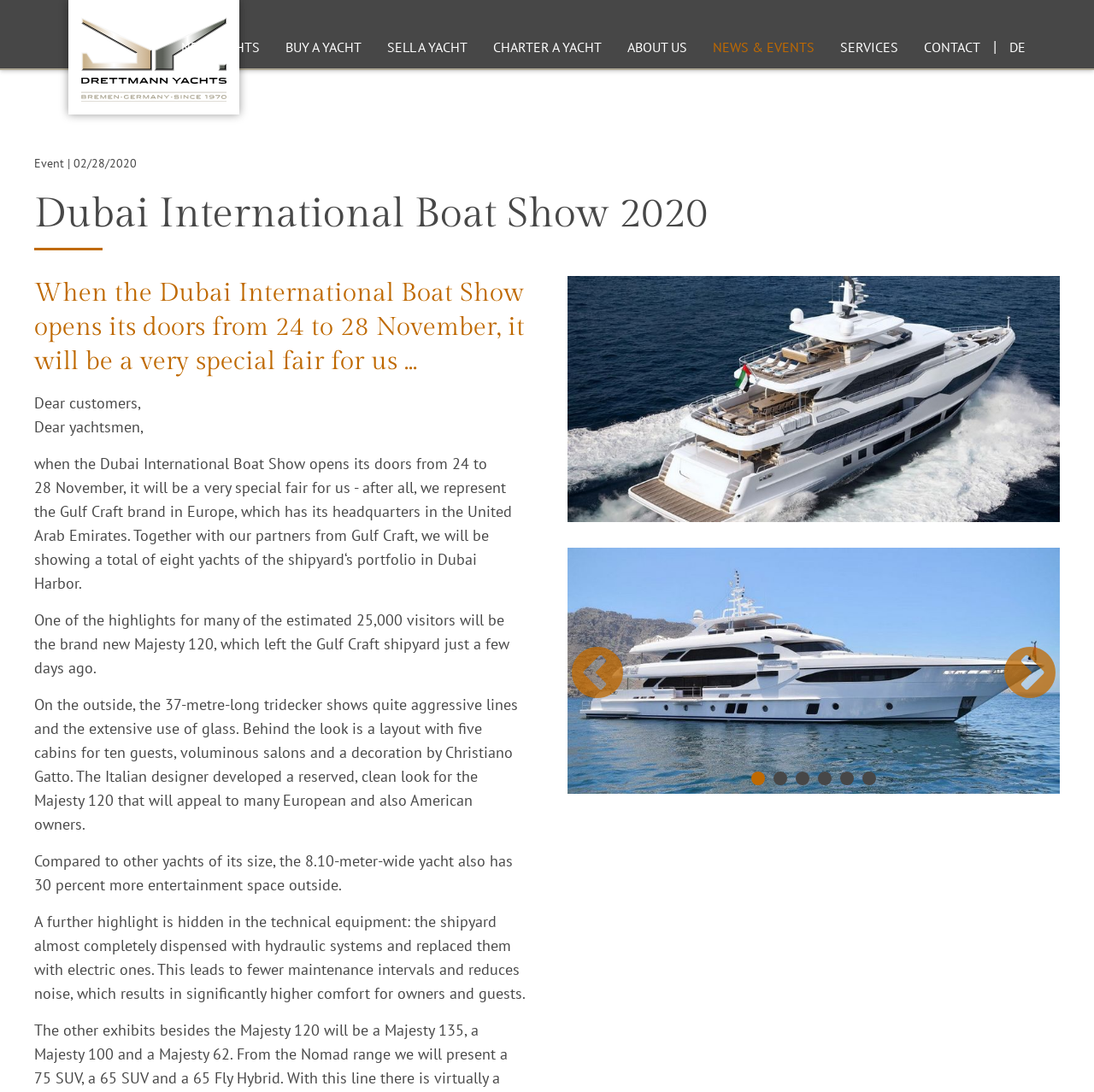Give an in-depth explanation of the webpage layout and content.

The webpage is about the Dubai International Boat Show 2020. At the top left, there is a logo of Drettmann Yachts, which is also a link. Next to it, there are several links to different sections of the website, including "NEW YACHTS", "BUY A YACHT", "SELL A YACHT", "CHARTER A YACHT", "ABOUT US", "NEWS & EVENTS", "SERVICES", and "CONTACT". 

Below these links, there is a horizontal line, and then a title "Dubai International Boat Show 2020" in a large font. Underneath the title, there is a brief description of the event, which takes place from 24 to 28 November. 

The main content of the webpage is a news article or press release about the event. The article starts with a greeting to customers and yachtsmen, and then describes the event as a special fair for Drettmann Yachts, which represents the Gulf Craft brand in Europe. The article highlights that eight yachts from the Gulf Craft shipyard will be showcased in Dubai Harbor.

One of the main attractions is the brand new Majesty 120, which has just left the Gulf Craft shipyard. The article describes the yacht's features, including its aggressive lines, extensive use of glass, and a layout with five cabins for ten guests. It also mentions that the yacht has 30 percent more entertainment space outside compared to other yachts of its size.

The article also highlights the yacht's technical equipment, which has replaced hydraulic systems with electric ones, resulting in fewer maintenance intervals and reduced noise.

On the right side of the article, there is a large image of the Majesty 120, and below it, there are navigation buttons to browse through multiple images. Above the image, there are six tabs to navigate through different sections of the content.

Overall, the webpage is promoting the Dubai International Boat Show 2020 and highlighting the features of the Majesty 120 yacht.